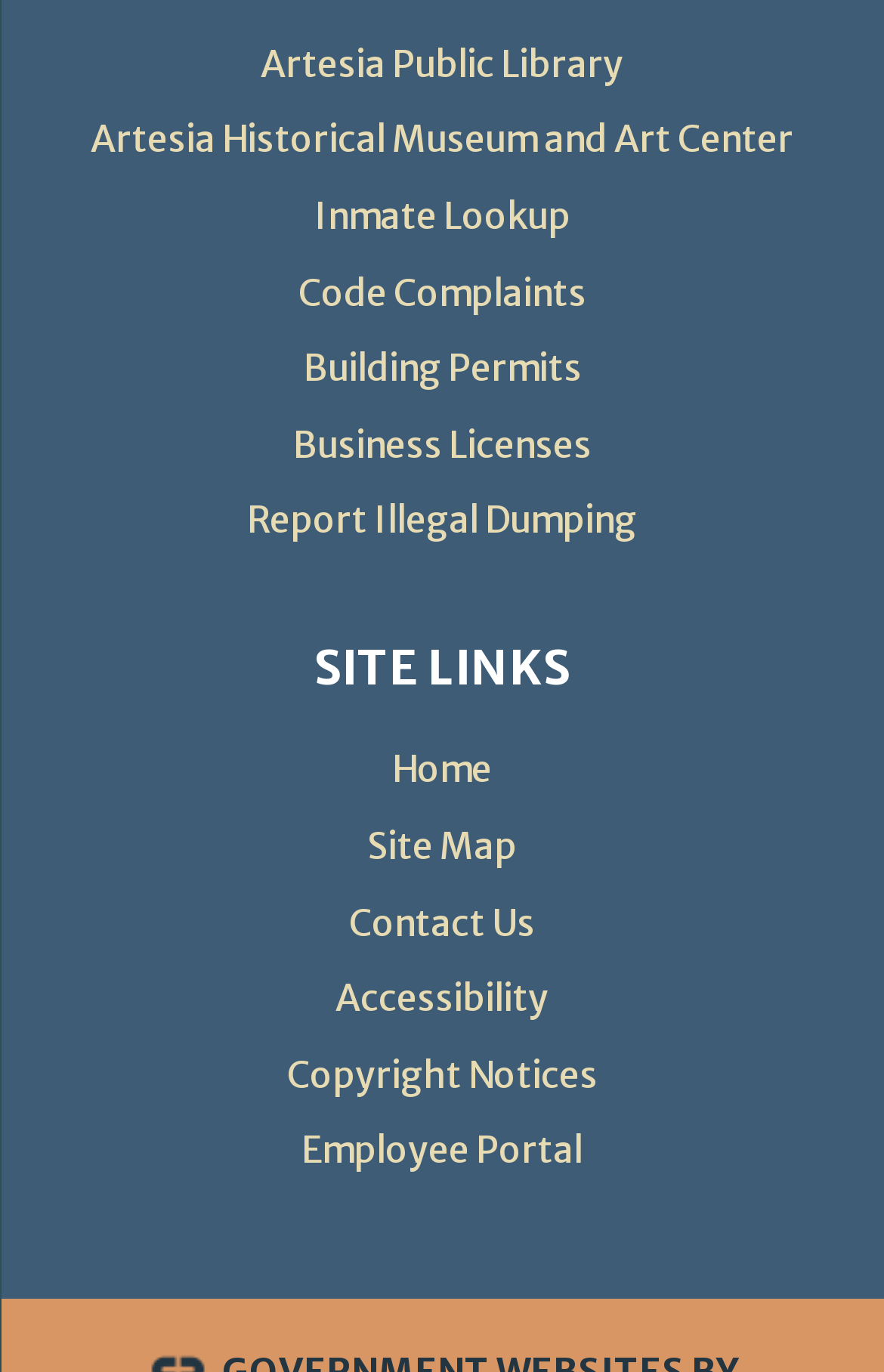How many site links are available?
Carefully analyze the image and provide a detailed answer to the question.

I counted the number of links under the 'SITE LINKS' region, which includes 'Artesia Public Library', 'Artesia Historical Museum and Art Center', 'Inmate Lookup', 'Code Complaints', 'Building Permits', 'Business Licenses', 'Report Illegal Dumping', 'Home', 'Site Map', 'Contact Us', 'Accessibility', 'Copyright Notices', and 'Employee Portal Opens in new window'. There are 13 links in total, but 4 of them are not under the 'SITE LINKS' region, so the answer is 9.